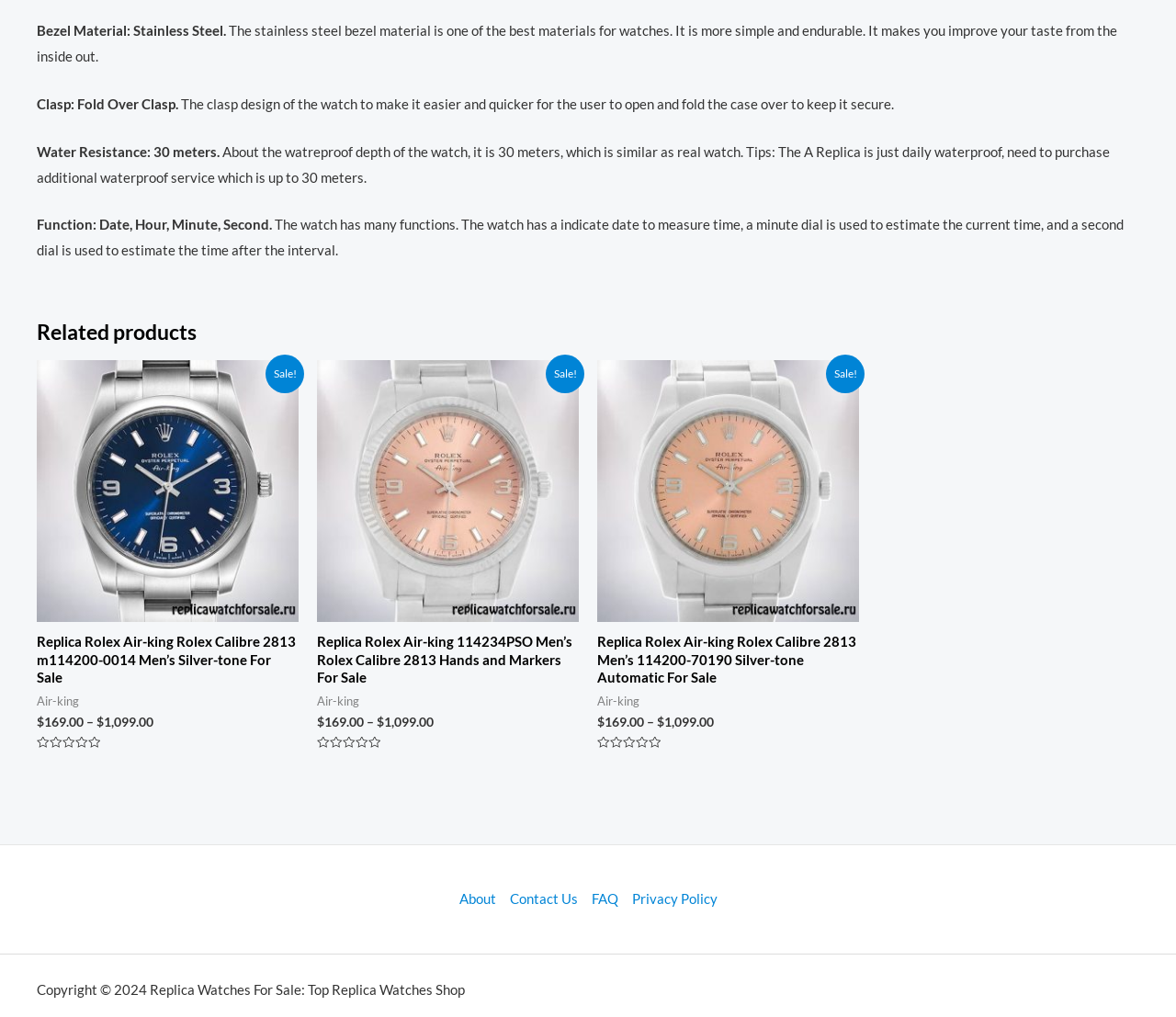What is the rating of the first related product?
Refer to the image and provide a one-word or short phrase answer.

0 out of 5